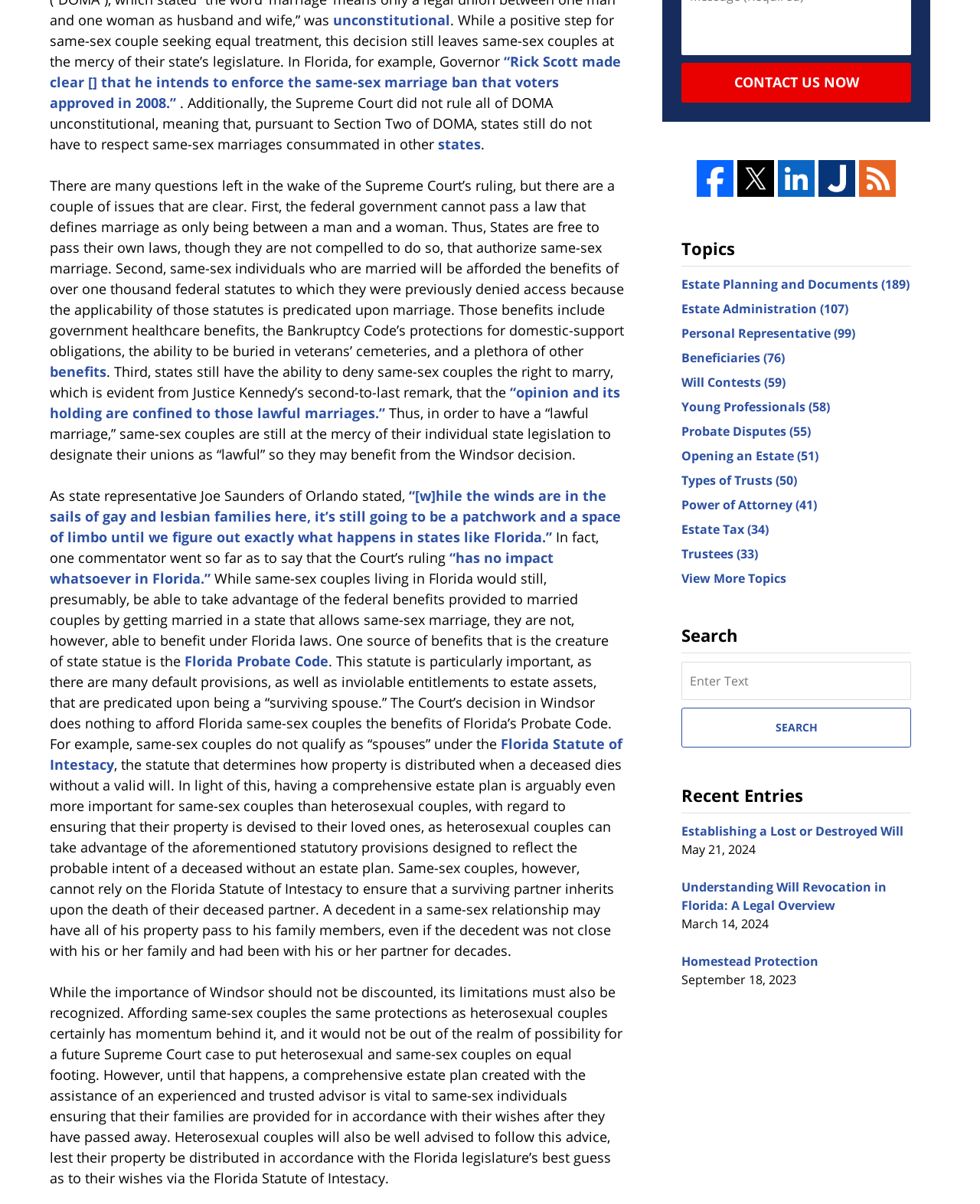Identify the coordinates of the bounding box for the element described below: "Opening an Estate (51)". Return the coordinates as four float numbers between 0 and 1: [left, top, right, bottom].

[0.695, 0.372, 0.835, 0.386]